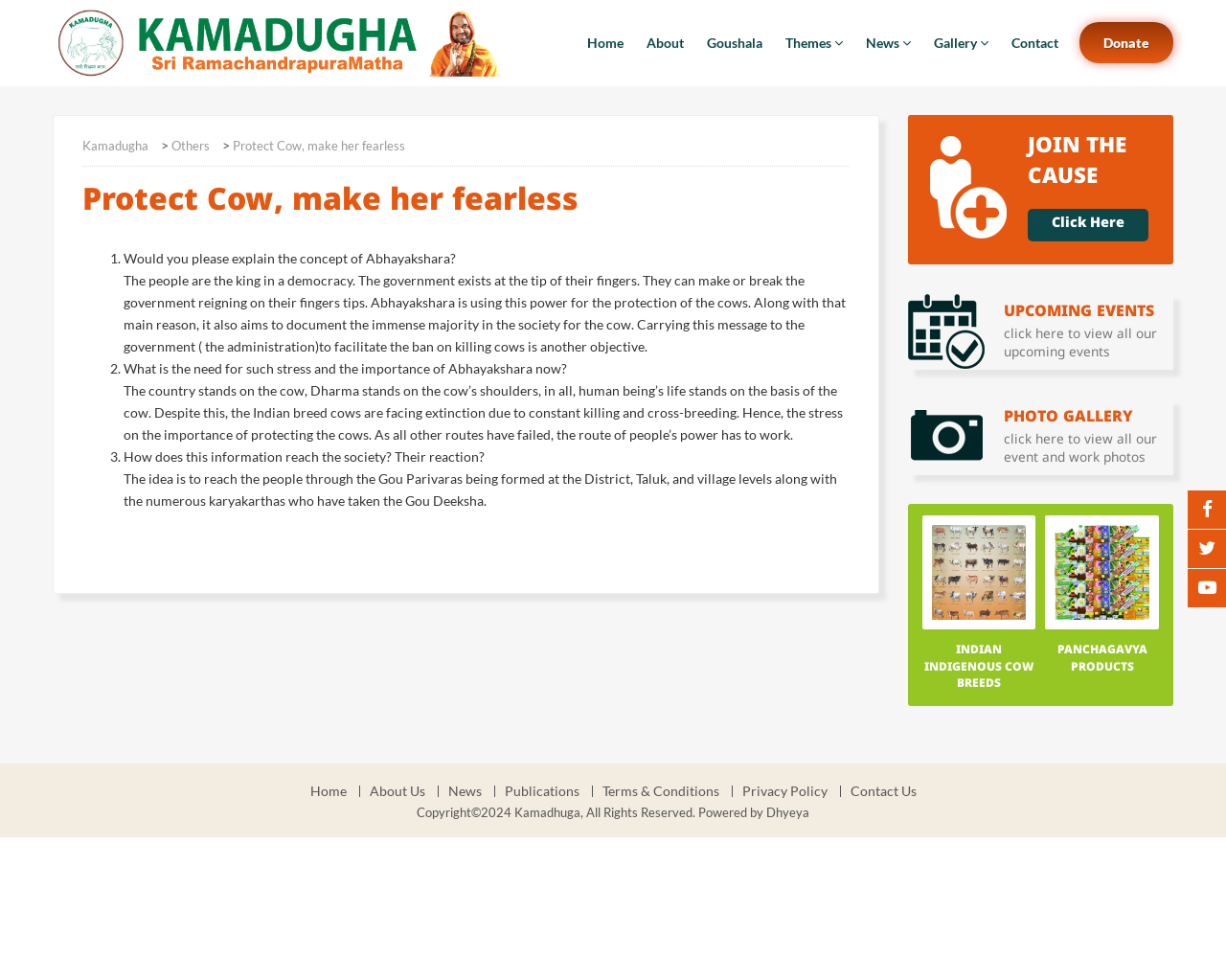How does the organization plan to reach the society?
Using the image, answer in one word or phrase.

Through Gou Parivaras